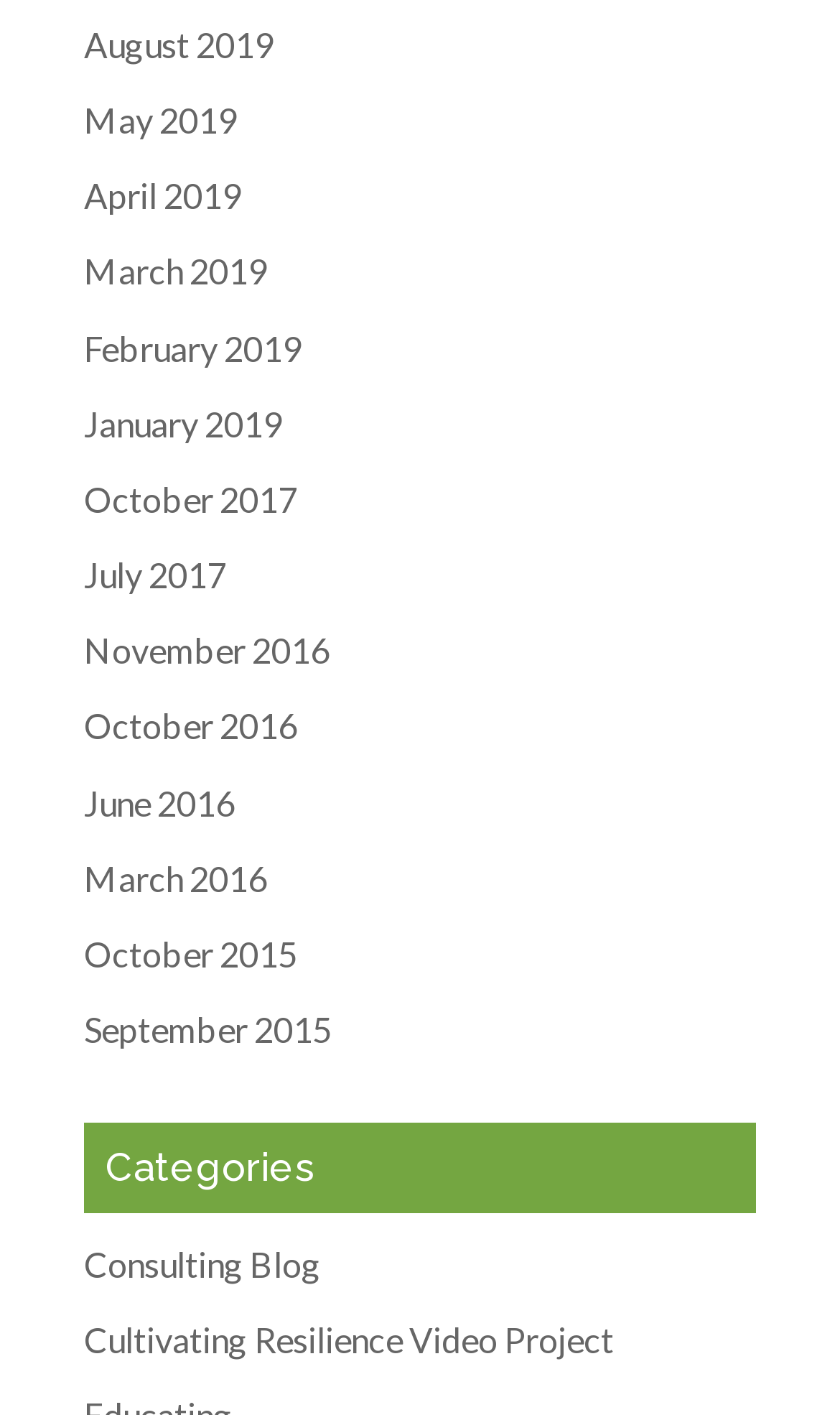Find the bounding box of the UI element described as follows: "Cultivating Resilience Video Project".

[0.1, 0.932, 0.731, 0.961]